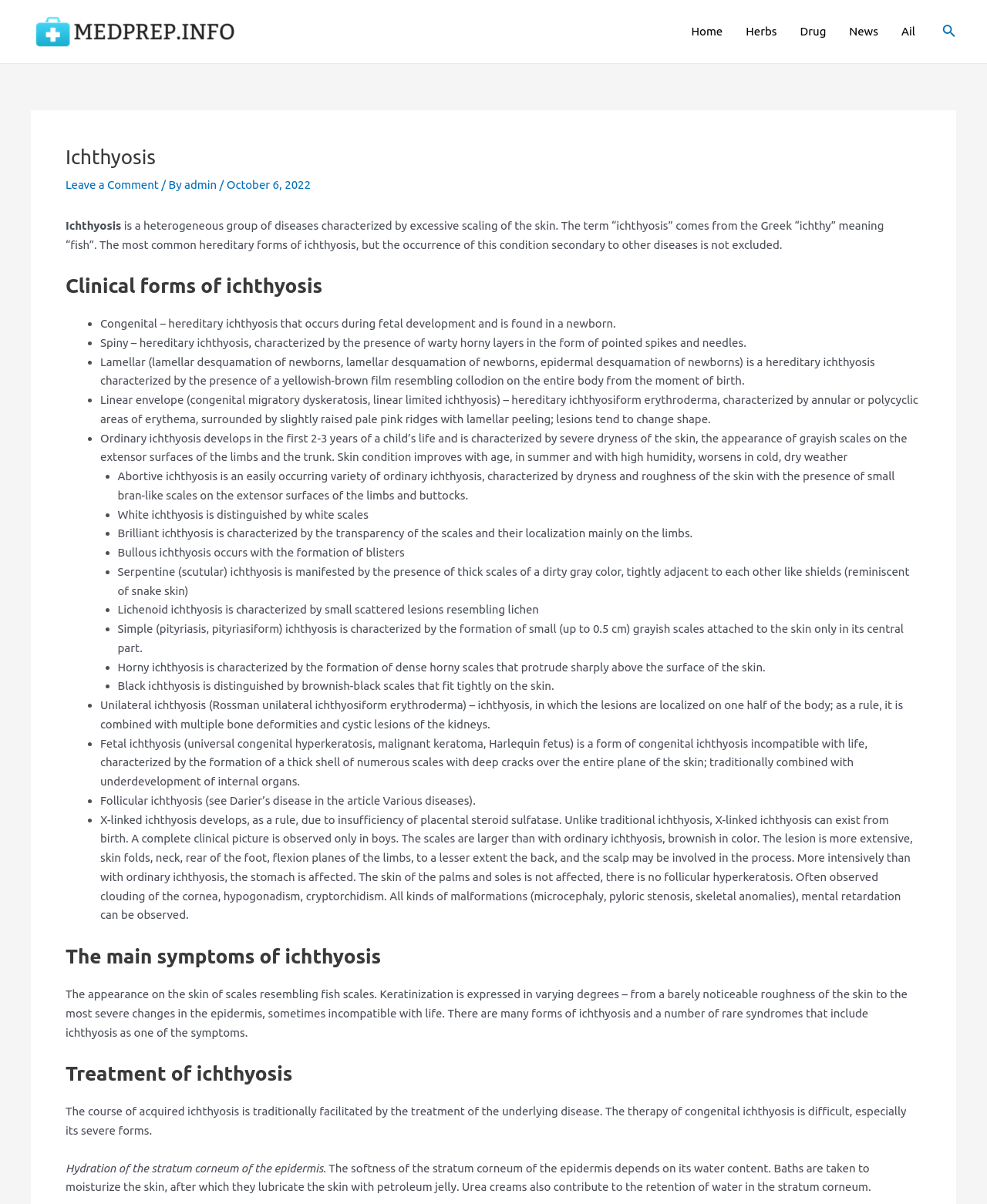Please locate the bounding box coordinates of the element that needs to be clicked to achieve the following instruction: "Read more about 'Clinical forms of ichthyosis'". The coordinates should be four float numbers between 0 and 1, i.e., [left, top, right, bottom].

[0.066, 0.227, 0.934, 0.249]